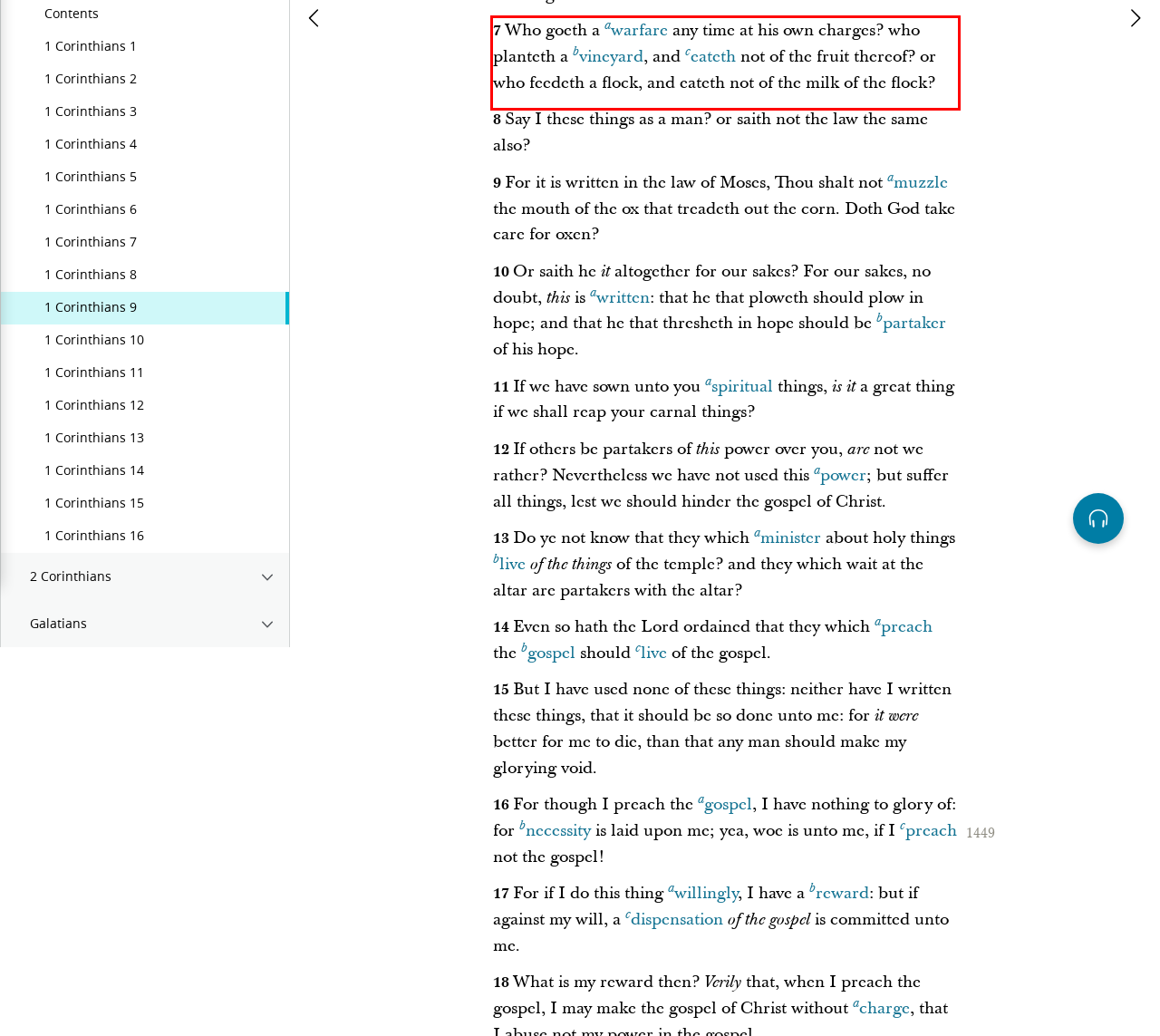Given a webpage screenshot, identify the text inside the red bounding box using OCR and extract it.

7 Who goeth a warfare any time at his own charges? who planteth a vineyard, and eateth not of the fruit thereof? or who feedeth a flock, and eateth not of the milk of the flock?